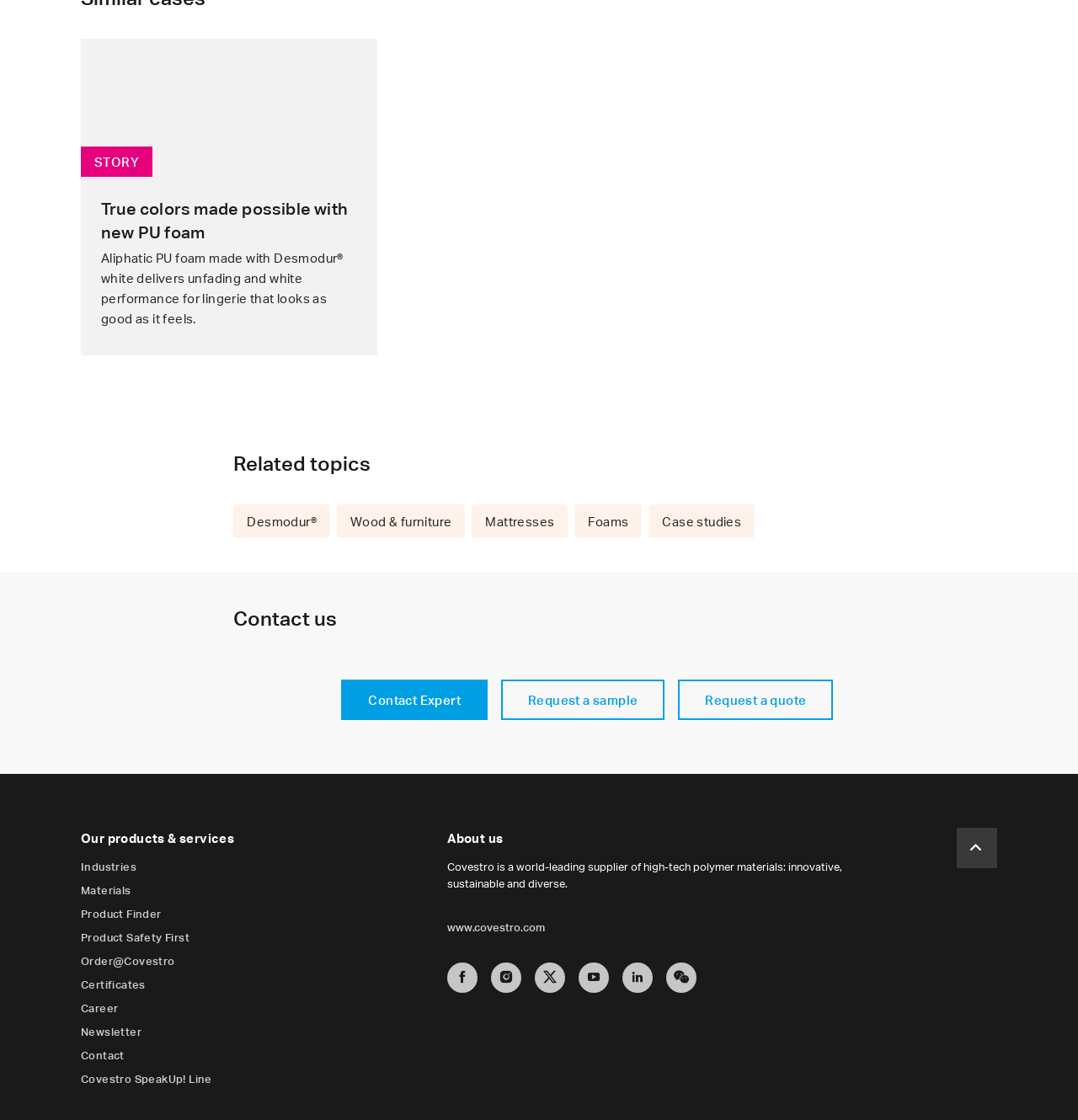What is Covestro?
Give a one-word or short phrase answer based on the image.

A world-leading supplier of high-tech polymer materials